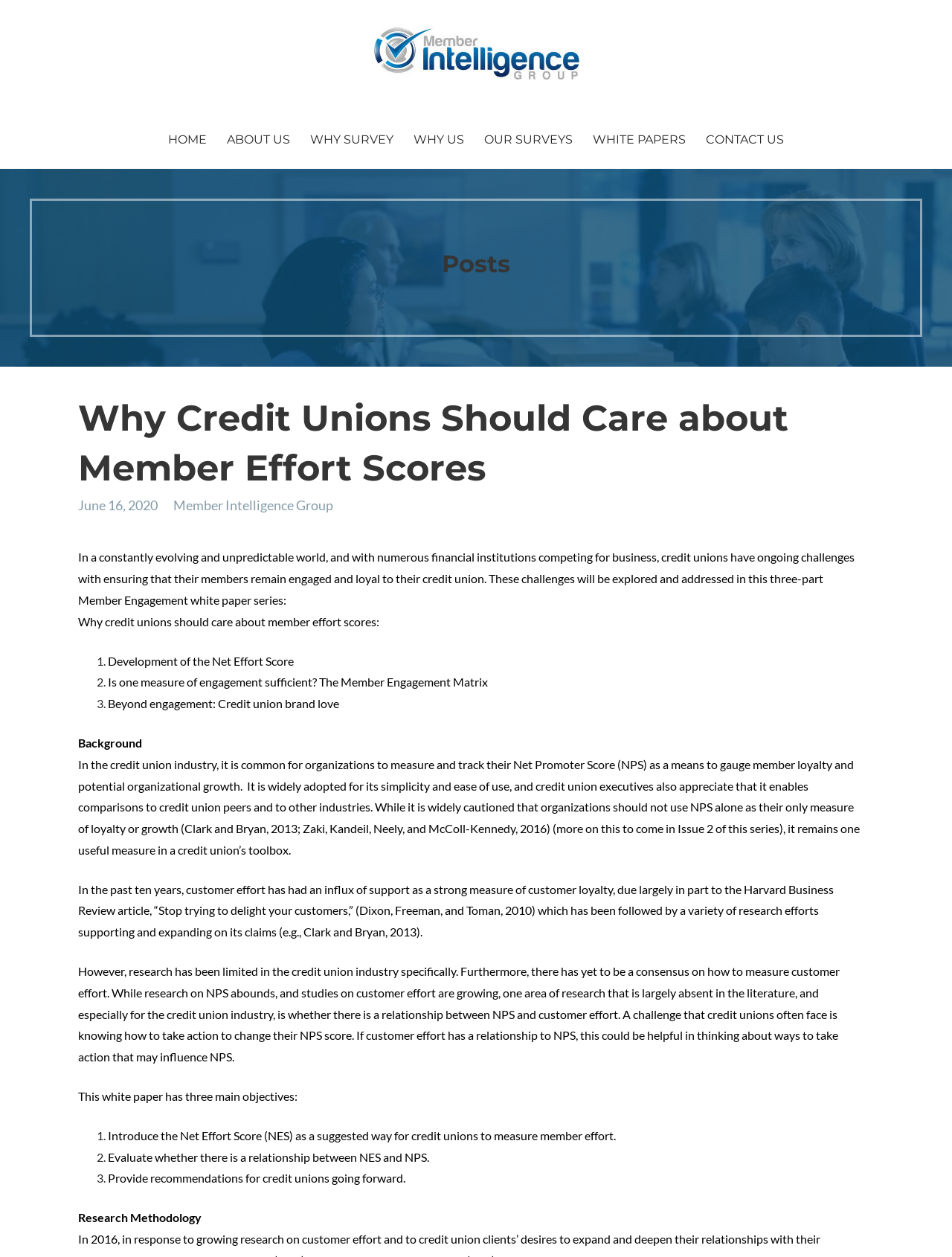Provide a brief response to the question below using one word or phrase:
What is the topic of the article?

Member Effort Scores